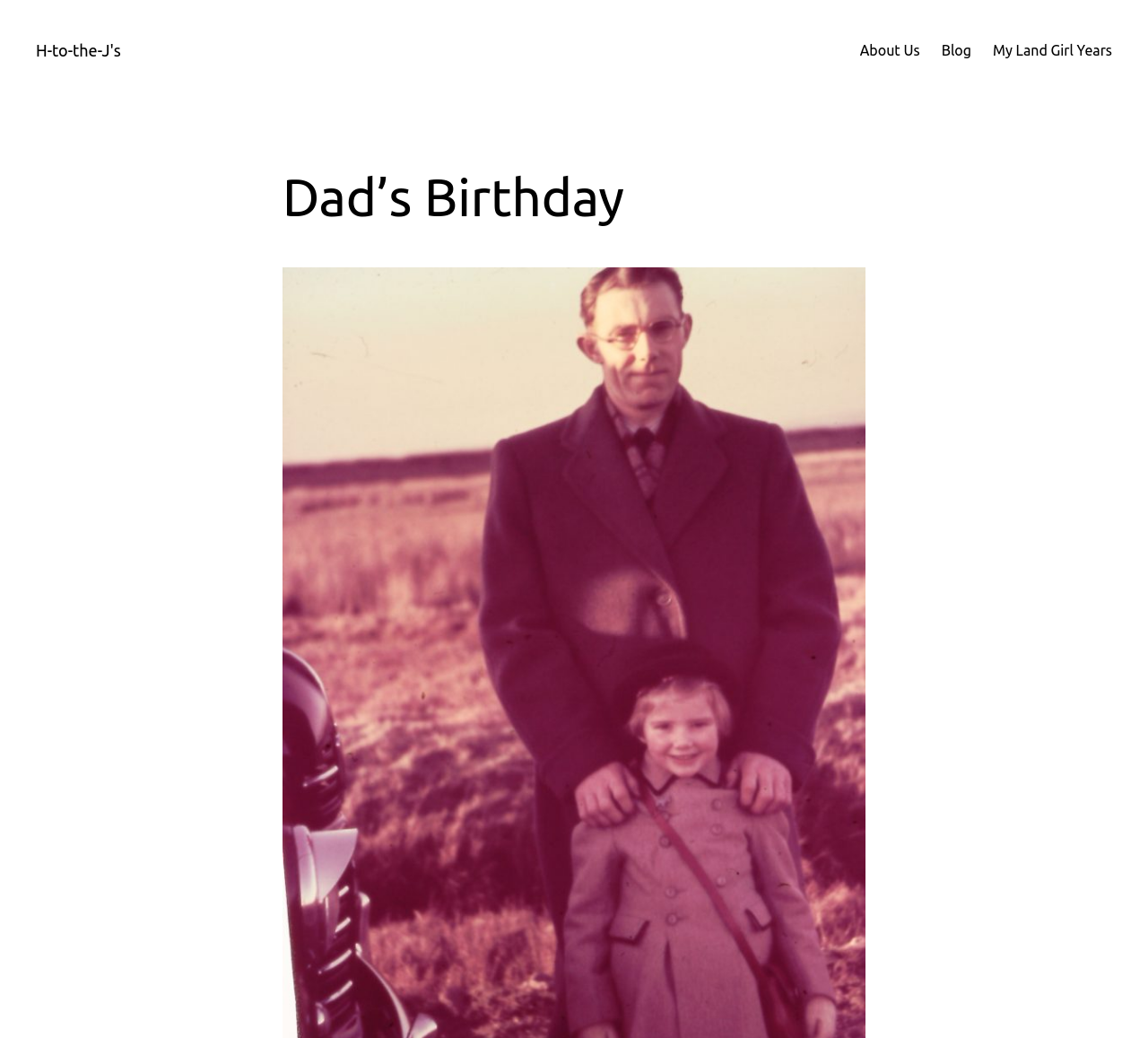Please provide the bounding box coordinates for the UI element as described: "My Land Girl Years". The coordinates must be four floats between 0 and 1, represented as [left, top, right, bottom].

[0.865, 0.038, 0.969, 0.06]